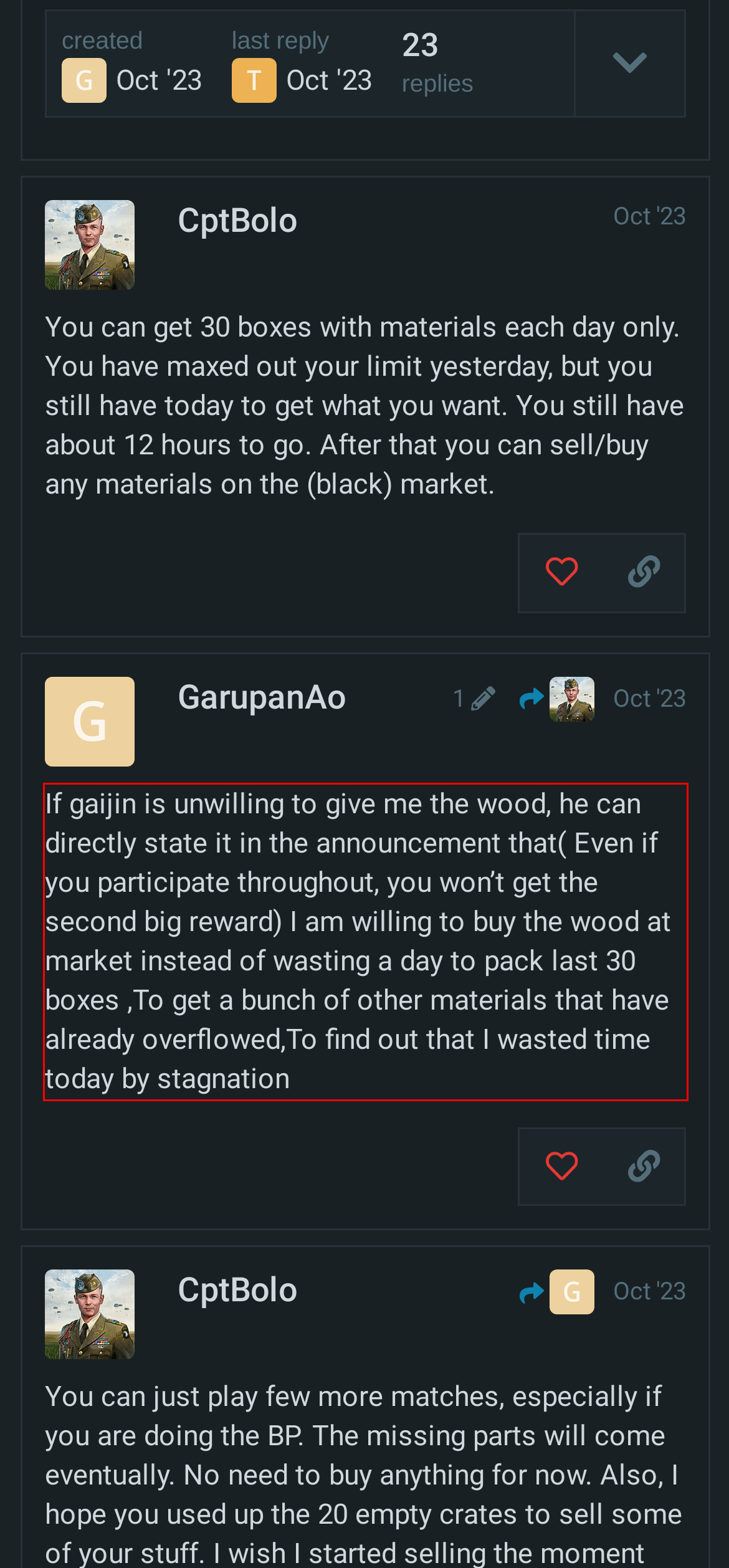You have a screenshot of a webpage with a red bounding box. Use OCR to generate the text contained within this red rectangle.

If gaijin is unwilling to give me the wood, he can directly state it in the announcement that( Even if you participate throughout, you won’t get the second big reward) I am willing to buy the wood at market instead of wasting a day to pack last 30 boxes ,To get a bunch of other materials that have already overflowed,To find out that I wasted time today by stagnation